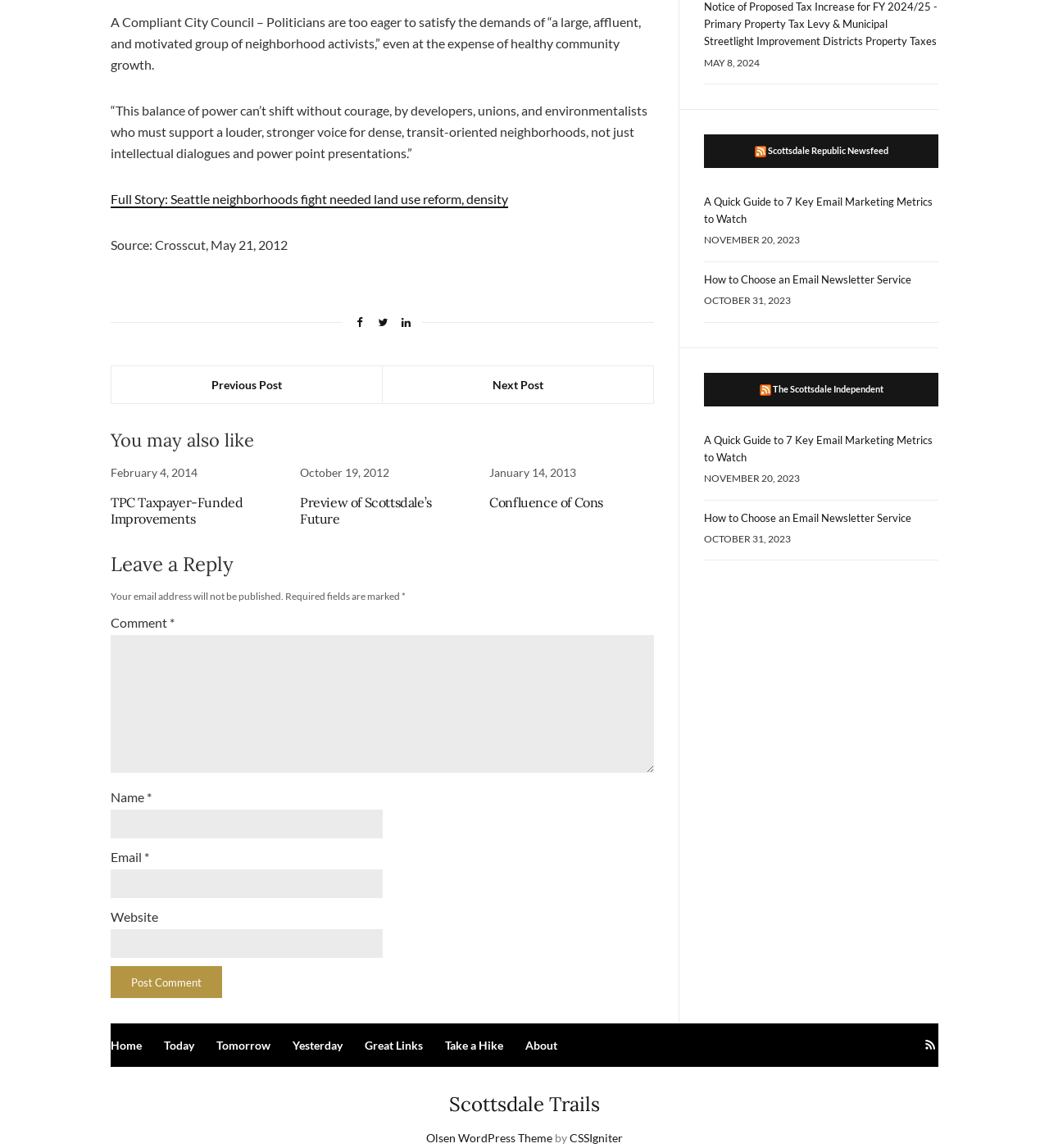Show the bounding box coordinates of the element that should be clicked to complete the task: "Click on 'RSS Scottsdale Republic Newsfeed'".

[0.671, 0.117, 0.895, 0.146]